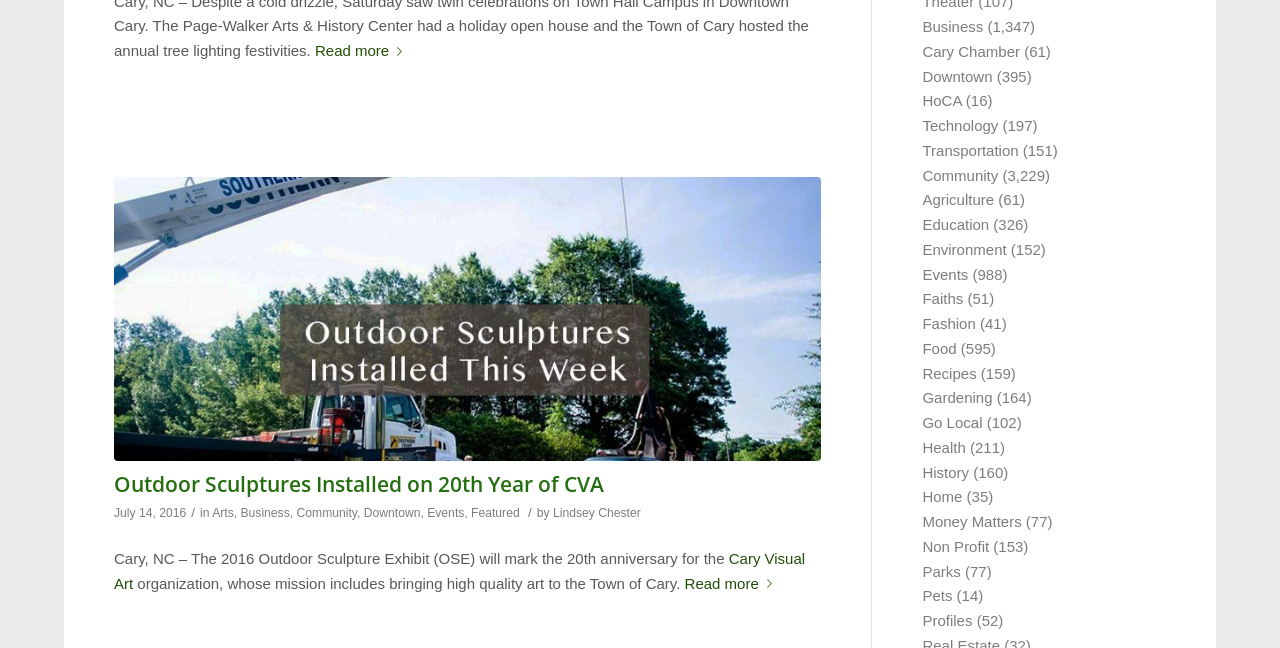Predict the bounding box of the UI element that fits this description: "Cary Visual Art".

[0.089, 0.849, 0.629, 0.913]